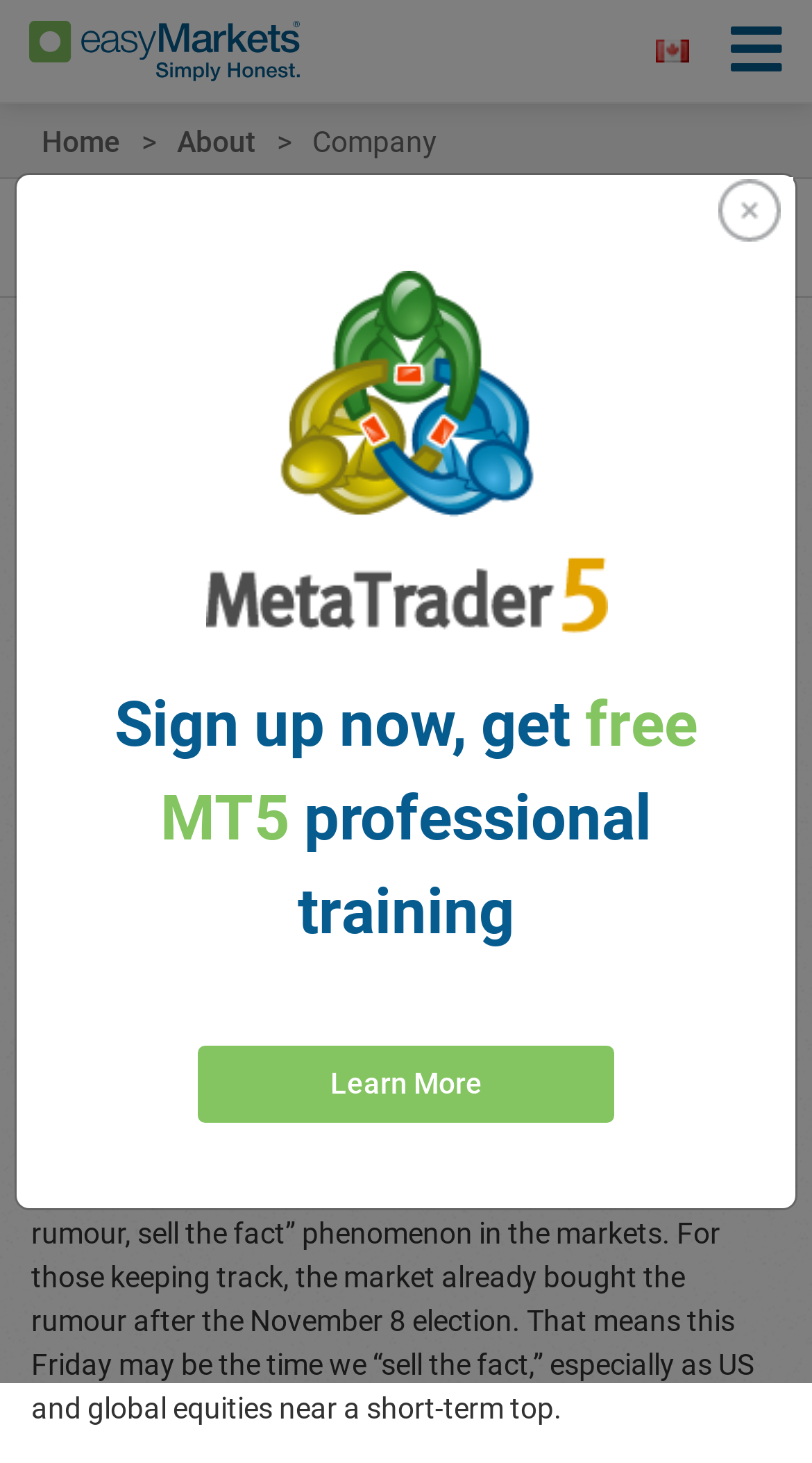What is the navigation button text? Please answer the question using a single word or phrase based on the image.

Toggle navigation